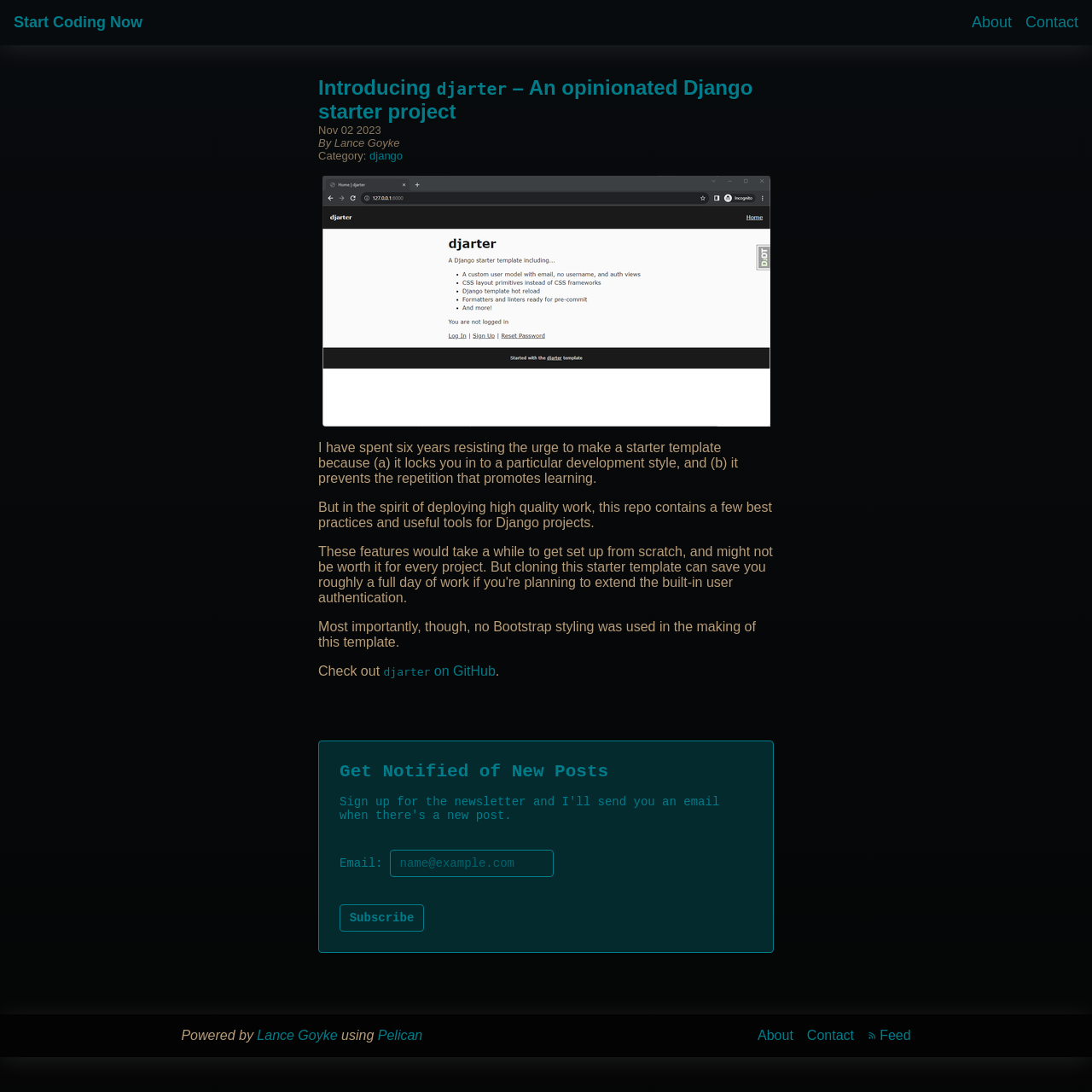Find the bounding box coordinates of the area to click in order to follow the instruction: "View the About page".

[0.89, 0.012, 0.927, 0.028]